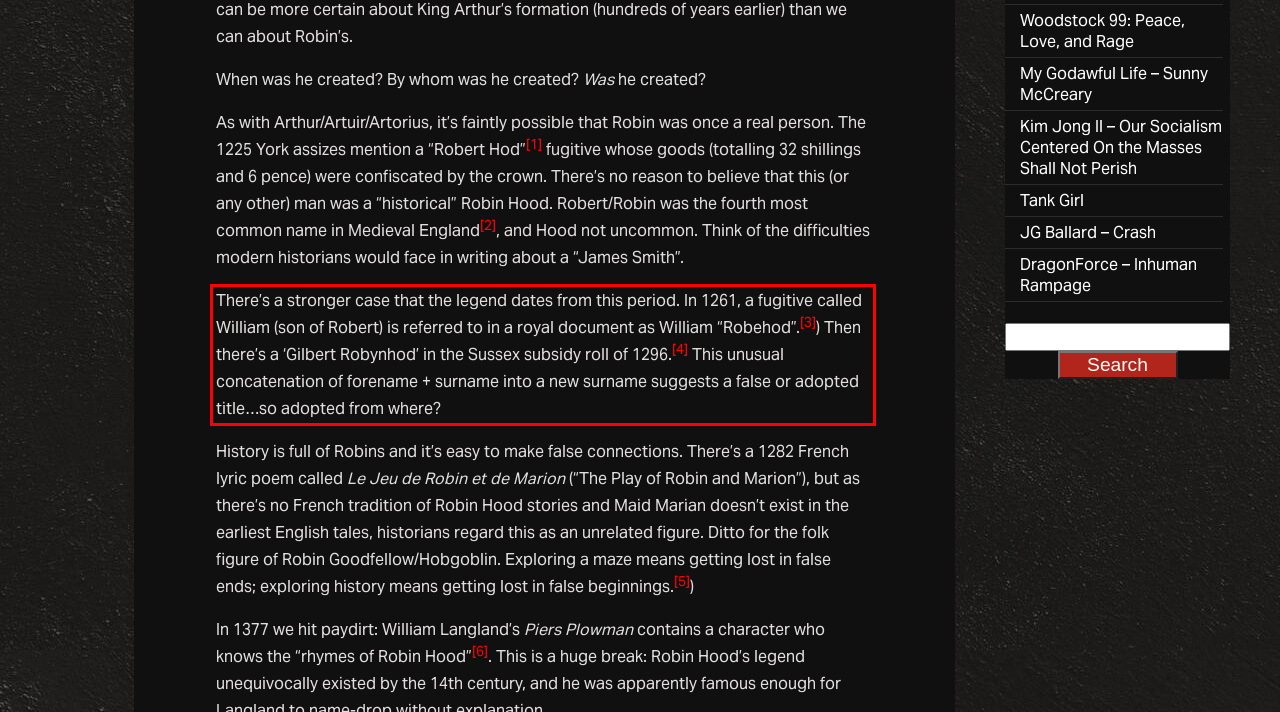You are given a screenshot with a red rectangle. Identify and extract the text within this red bounding box using OCR.

There’s a stronger case that the legend dates from this period. In 1261, a fugitive called William (son of Robert) is referred to in a royal document as William “Robehod”.[3]) Then there’s a ‘Gilbert Robynhod’ in the Sussex subsidy roll of 1296.[4] This unusual concatenation of forename + surname into a new surname suggests a false or adopted title…so adopted from where?